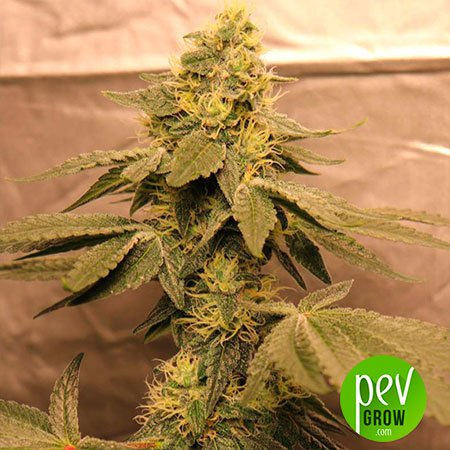What is indicated by the fine trichomes on the plant?
Provide a detailed answer to the question, using the image to inform your response.

The caption states that the plant features fine trichomes, which are indicative of its high resin production, suggesting that the plant is capable of producing a significant amount of resin.